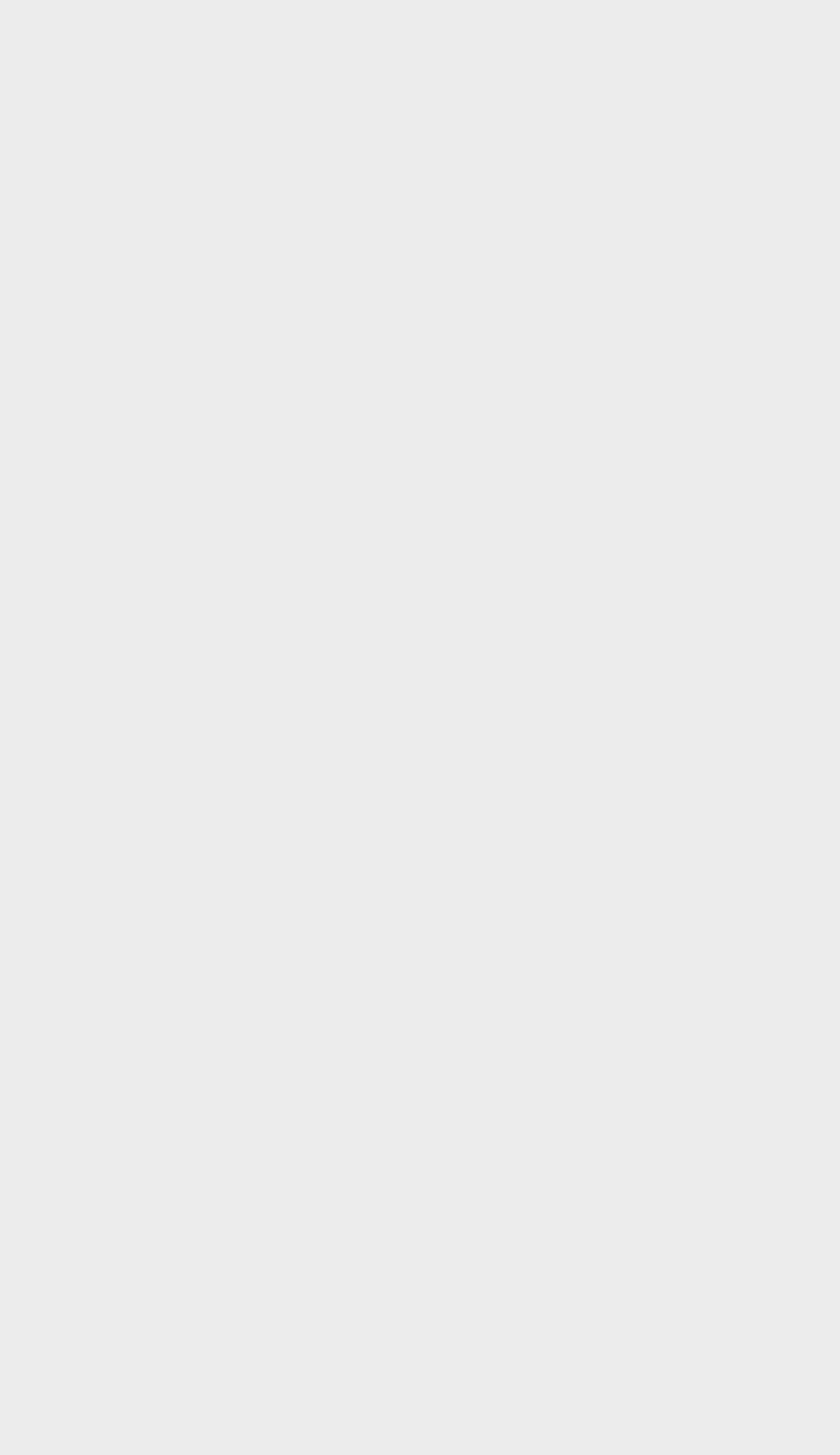Using the provided element description: "Transcripts", determine the bounding box coordinates of the corresponding UI element in the screenshot.

[0.538, 0.808, 0.685, 0.83]